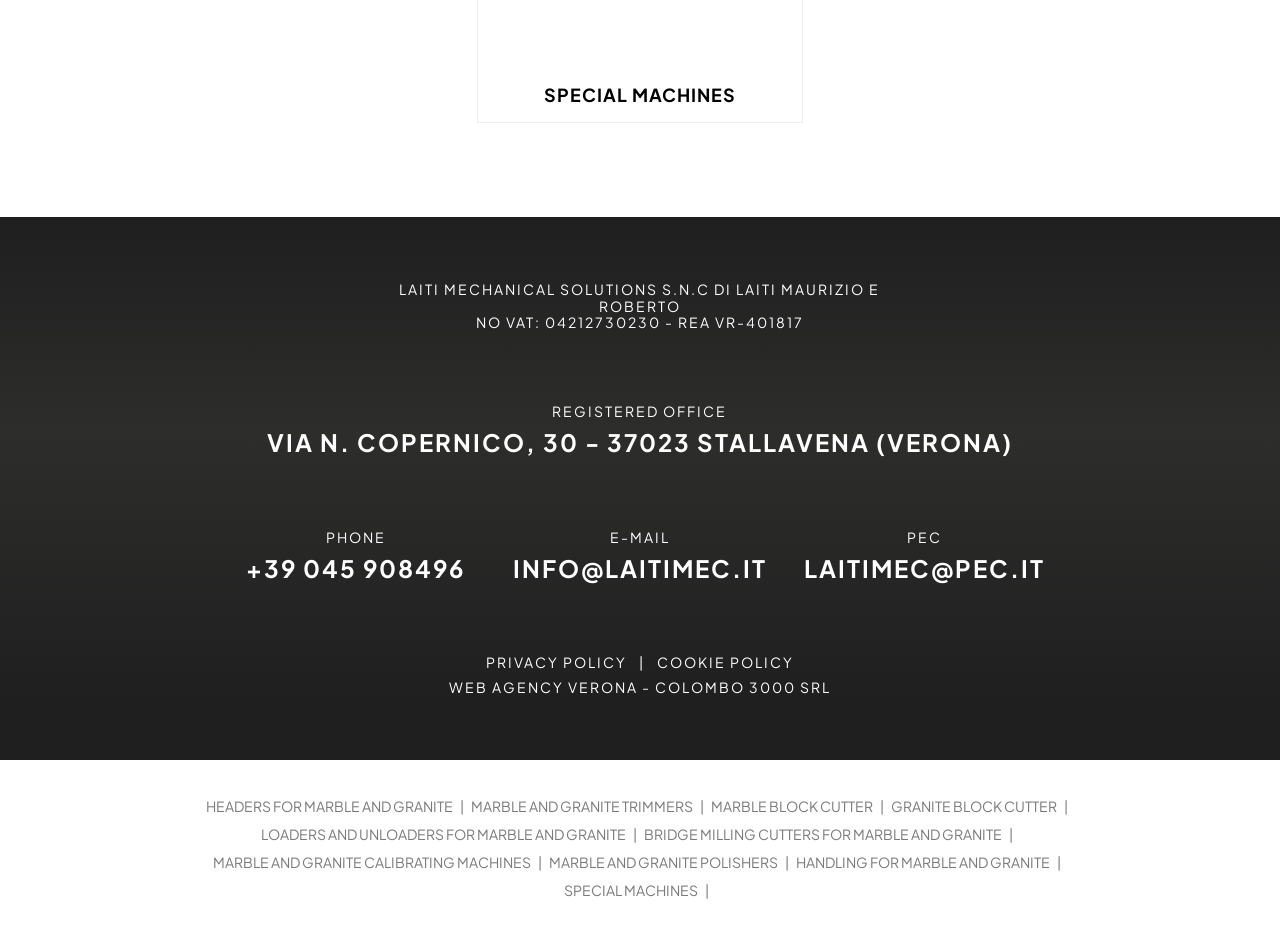What is the company name?
Please respond to the question thoroughly and include all relevant details.

The company name can be found in the top section of the webpage, which is 'LAITI MECHANICAL SOLUTIONS S.N.C DI LAITI MAURIZIO E ROBERTO'.